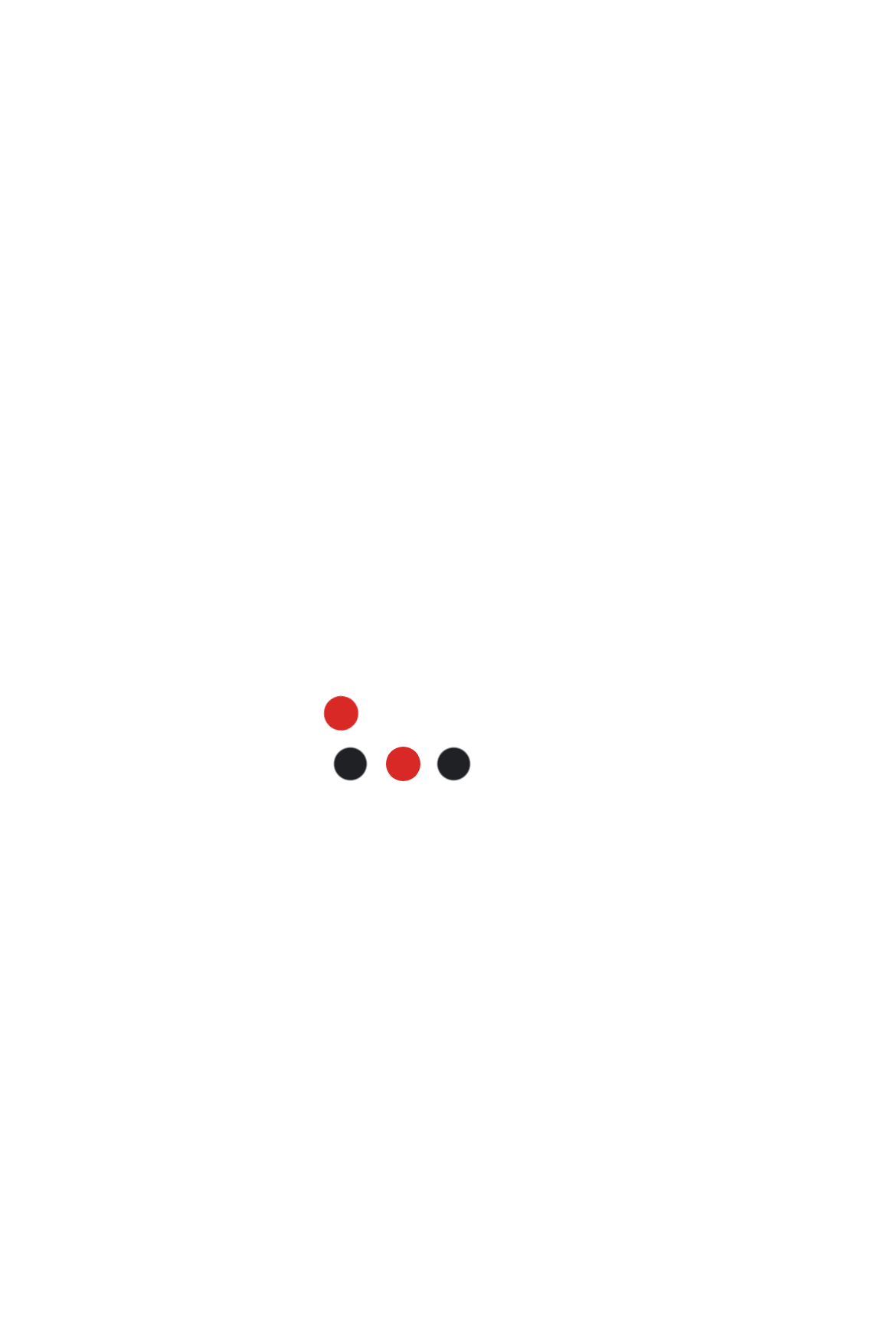What is the theme of the image?
Provide an in-depth and detailed answer to the question.

The theme of the image can be found in the image element, which is 'Bangkok Nightlife'.